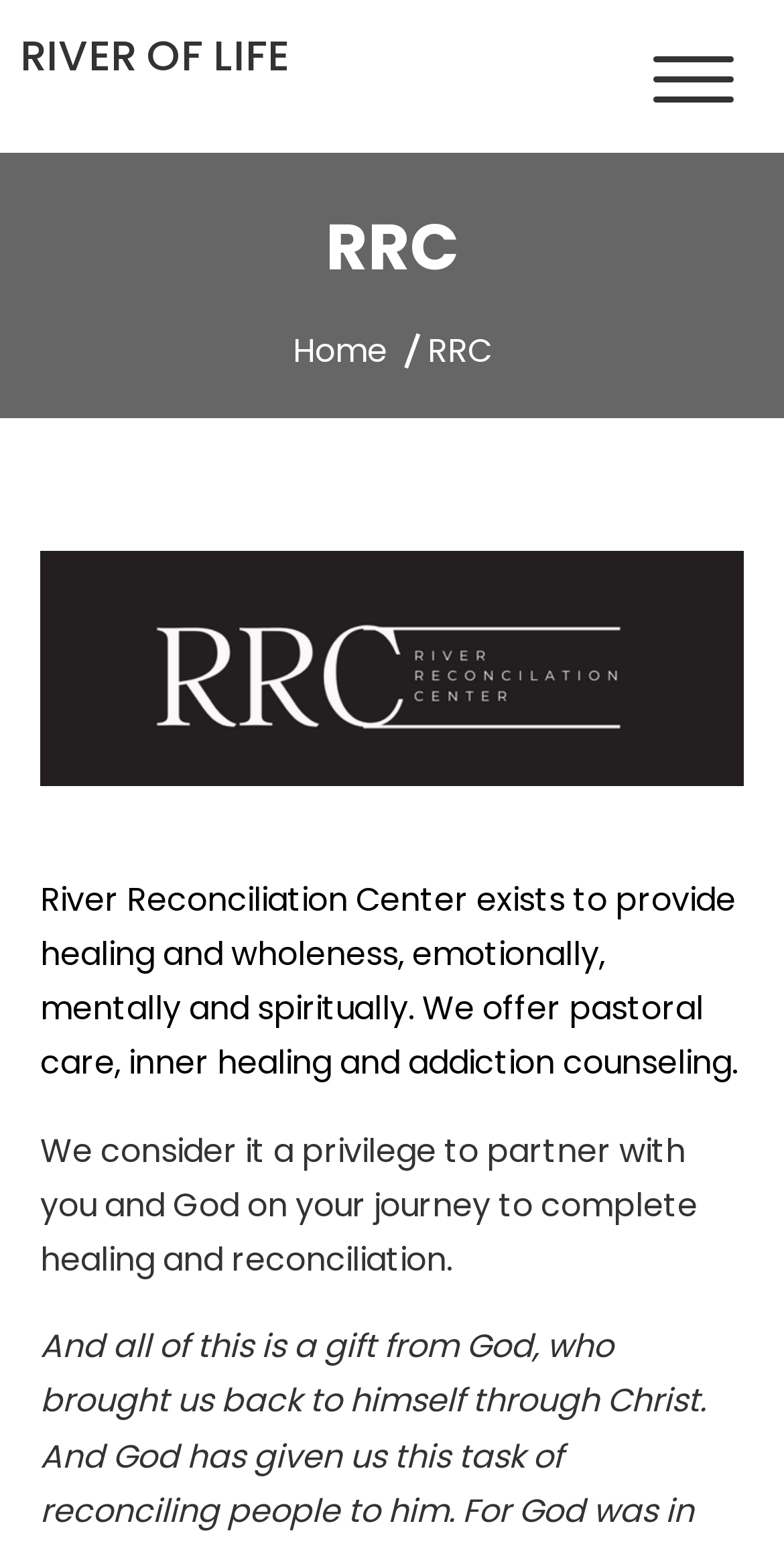What is the source of the organization's healing?
From the screenshot, provide a brief answer in one word or phrase.

God